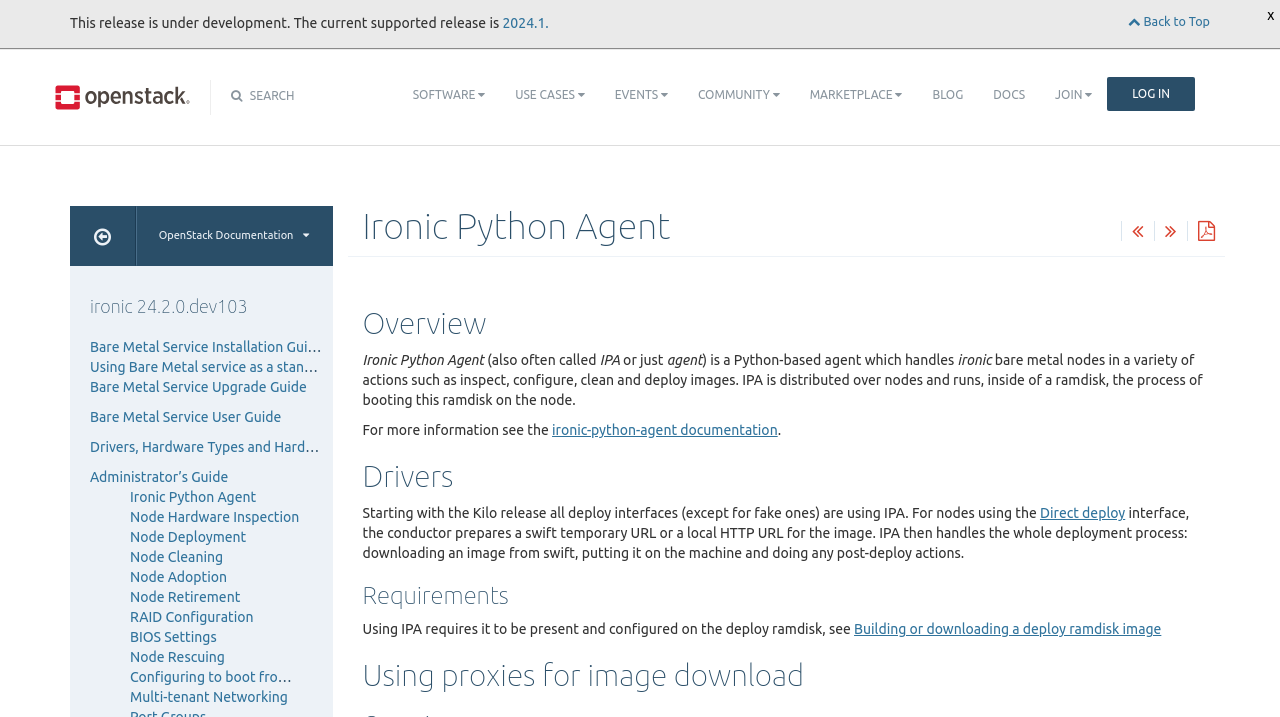Locate the bounding box coordinates of the clickable region to complete the following instruction: "Search for something."

[0.193, 0.124, 0.23, 0.142]